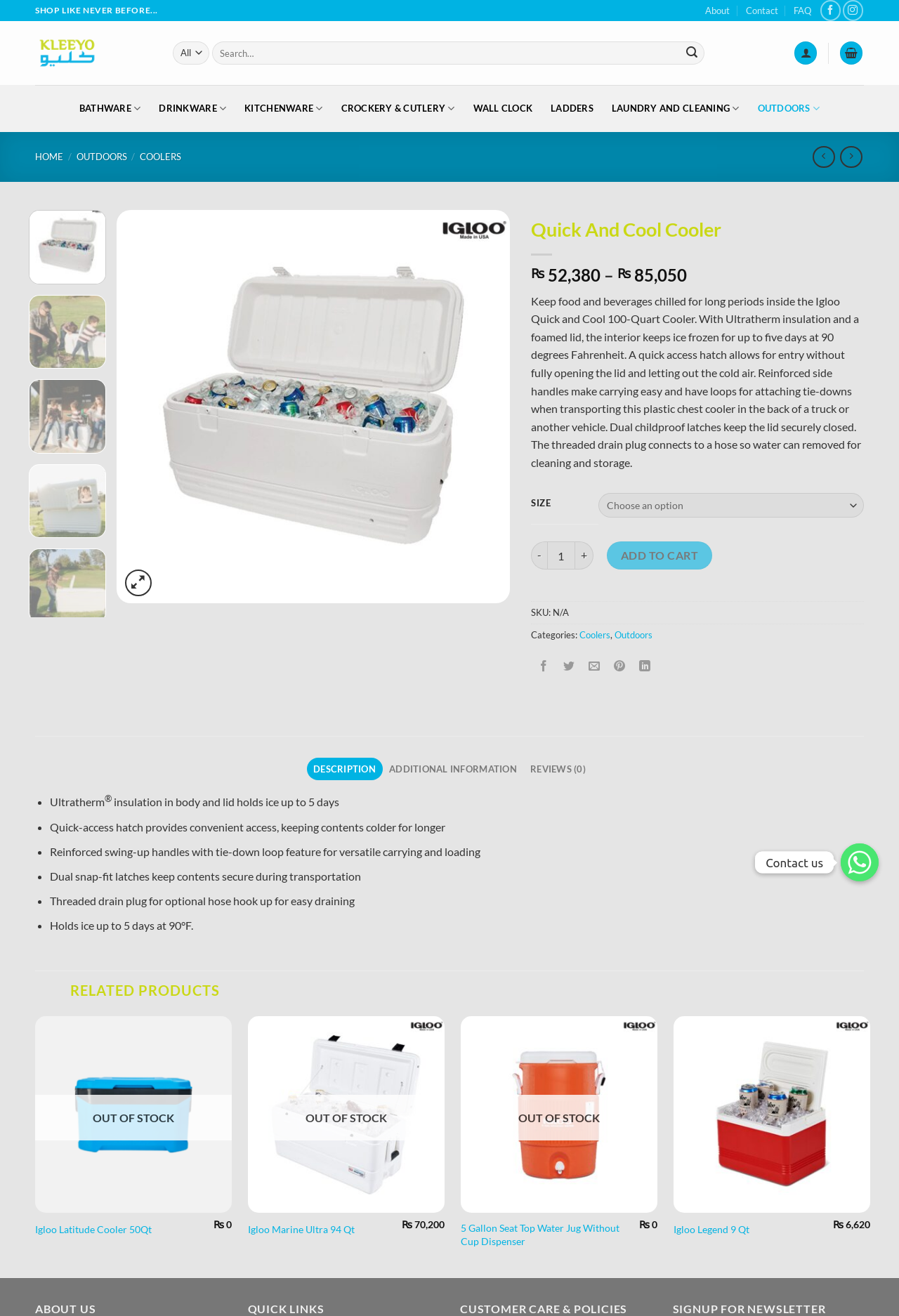Please give a concise answer to this question using a single word or phrase: 
What is the main feature of the Quick And Cool Cooler?

Ultratherm insulation